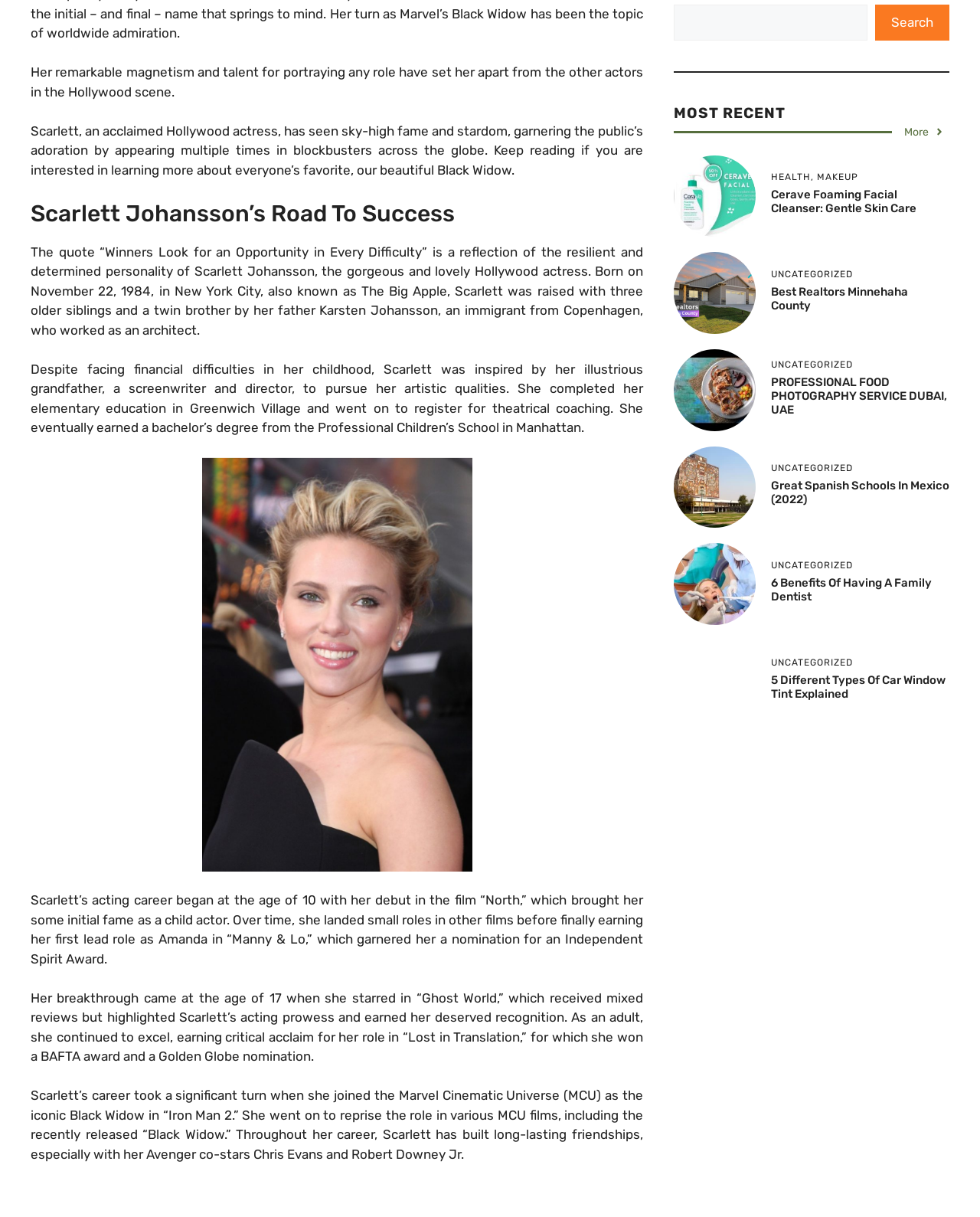Calculate the bounding box coordinates of the UI element given the description: "alt="Best Realtors Minnehaha County"".

[0.688, 0.233, 0.771, 0.246]